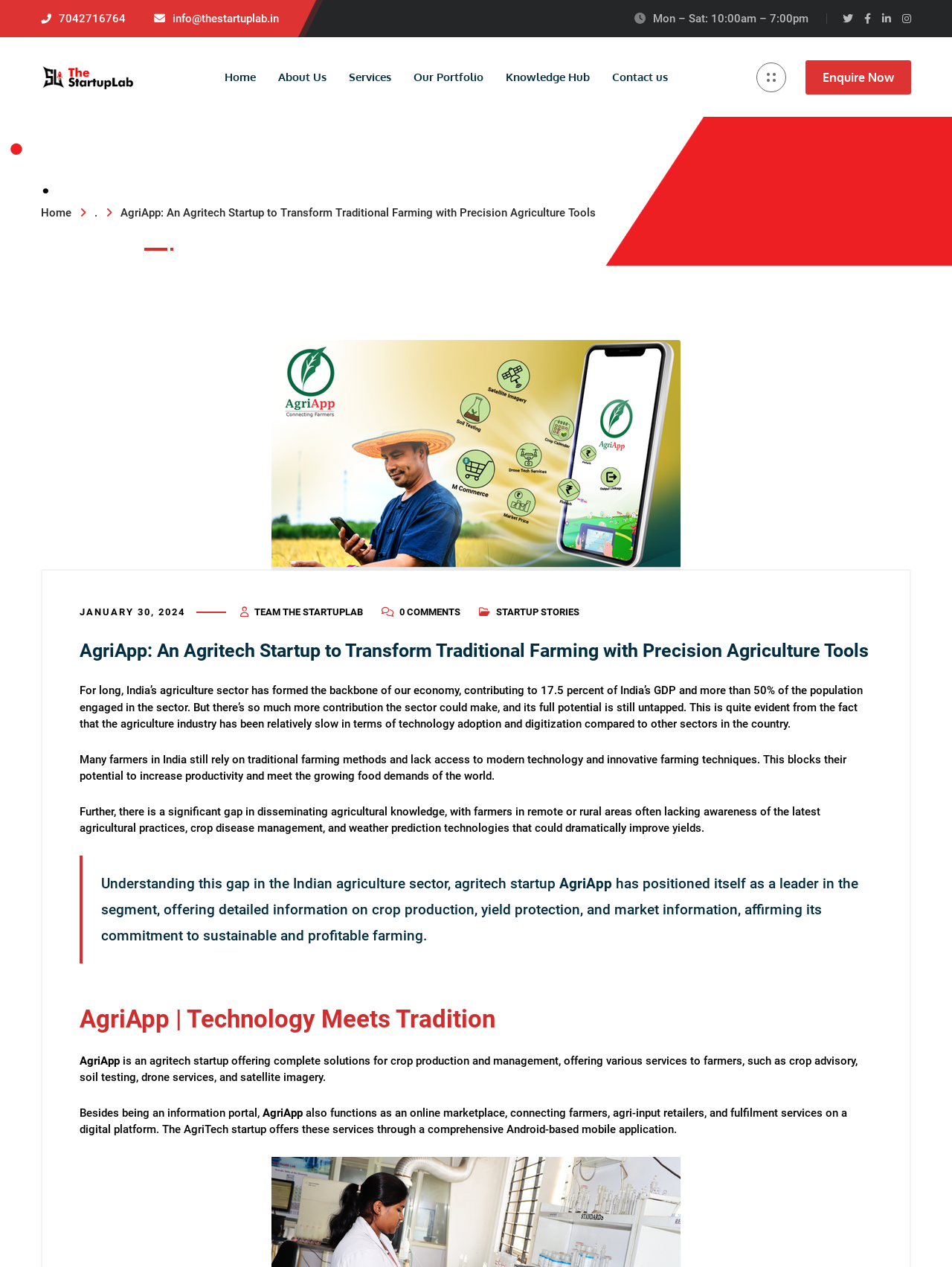Determine the bounding box coordinates for the area that should be clicked to carry out the following instruction: "Click the 'Enquire Now' button".

[0.846, 0.047, 0.957, 0.074]